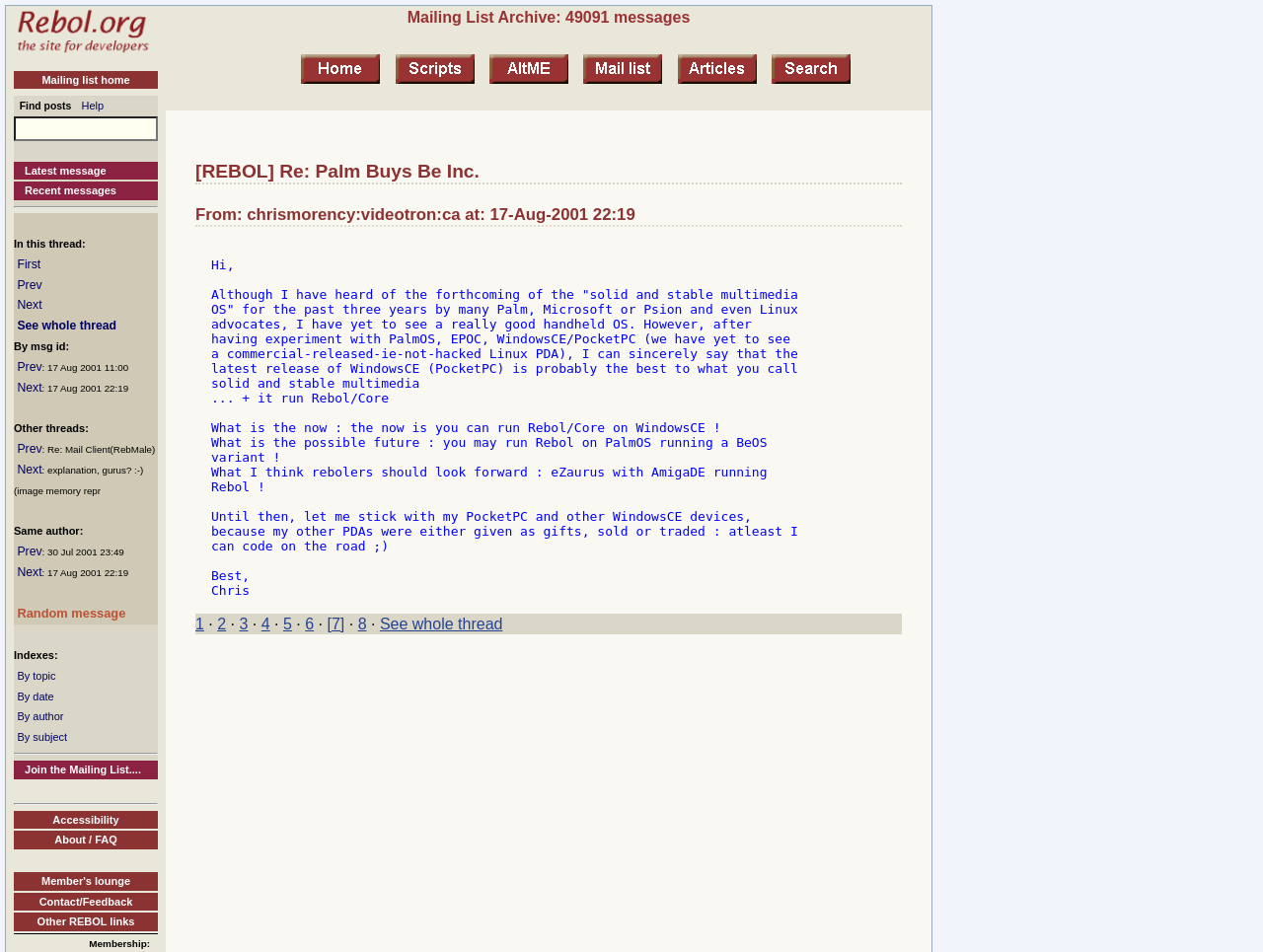Detail the various sections and features of the webpage.

This webpage is a mailing list archive, specifically a thread titled "Re: Palm Buys Be Inc." The page has a logo at the top left corner, followed by a navigation menu with links to "Mailing list home", "Help", and a search box. Below the navigation menu, there are links to "Latest message", "Recent messages", and a separator line.

The main content of the page is a thread of messages, with the first message displayed prominently. The message is from "chrismorency:videotron:ca" and is dated August 17, 2001. The message body is a lengthy text discussing handheld operating systems, including PalmOS, EPOC, WindowsCE/PocketPC, and Linux. The author expresses their opinion on the best handheld OS and mentions the possibility of running Rebol on PalmOS.

Below the message body, there are links to navigate through the thread, including "First", "Prev", "Next", and "See whole thread". There are also links to other threads, including "Other threads" and "Same author". The page also has a section titled "Indexes" with links to "By topic", "By date", "By author", and "By subject".

At the bottom of the page, there are links to "Join the Mailing List", "Accessibility", "About / FAQ", "Member's lounge", "Contact/Feedback", and "Other REBOL links". There is also a section titled "Membership" with a link to "Home". The page has a horizontal separator line above and below the links.

On the top right side of the page, there are five links with icons, including "Home", "Script library", "AltME Archive", "Mailing list", and "Articles Index". There is also a "Site search" link with a key shortcut.